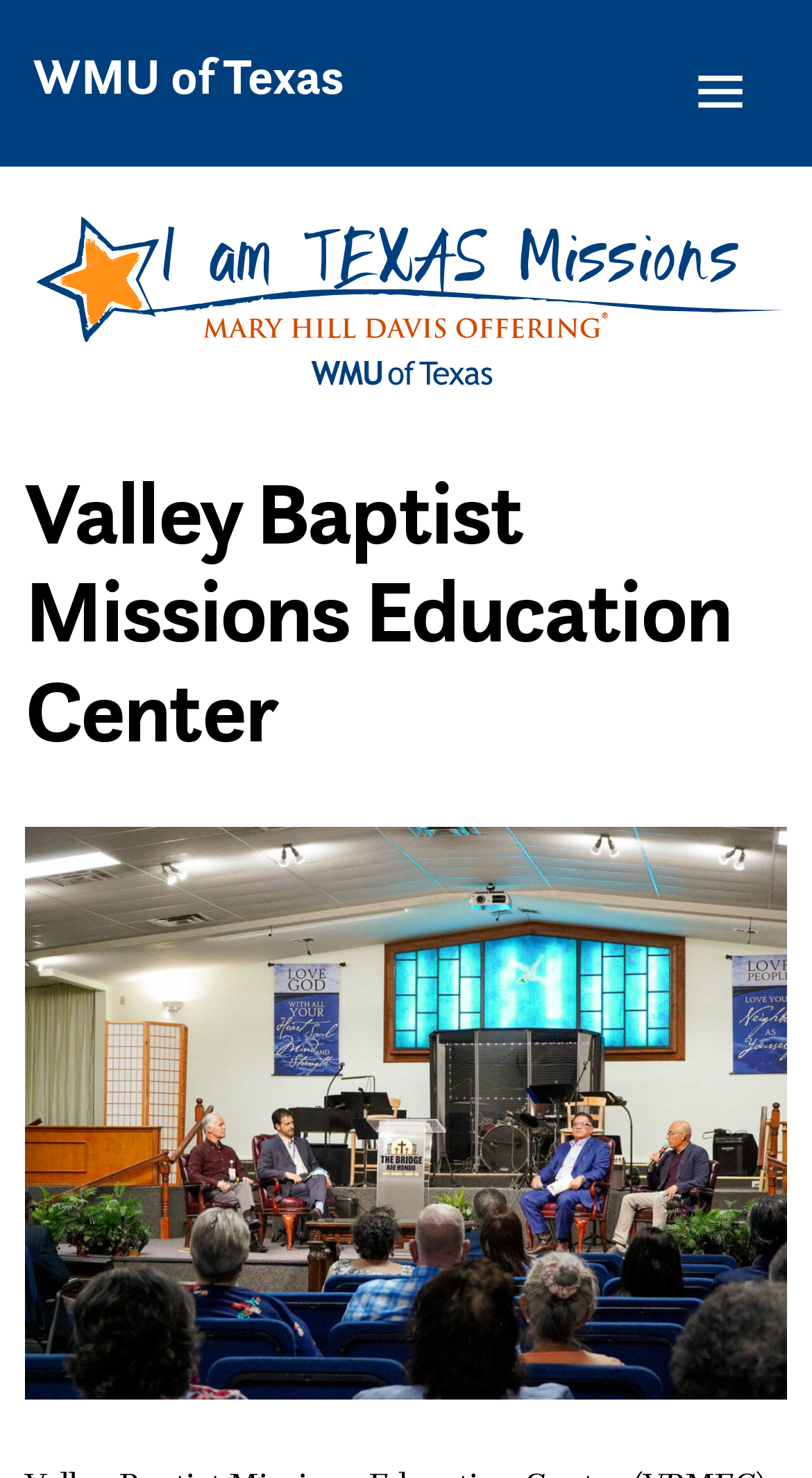Generate a comprehensive description of the webpage content.

The webpage is about the Valley Baptist Missions Education Center (VBMEC) and its connection to the Mary Hill Davis Offering for Texas Missions. At the top, there are two links, one to "WMU of Texas" and another with no text, accompanied by an image. 

Below these links, there is a prominent heading that reads "I Am Texas Missions - Mary Hill Davis Offering for Texas Missions", which is also a clickable link. This heading is accompanied by an image with the same description. 

Further down, there is another heading that reads "Valley Baptist Missions Education Center", followed by a third heading with no text. The overall structure of the page suggests that it is introducing the VBMEC and its relation to the Mary Hill Davis Offering for Texas Missions, with a focus on education and training.